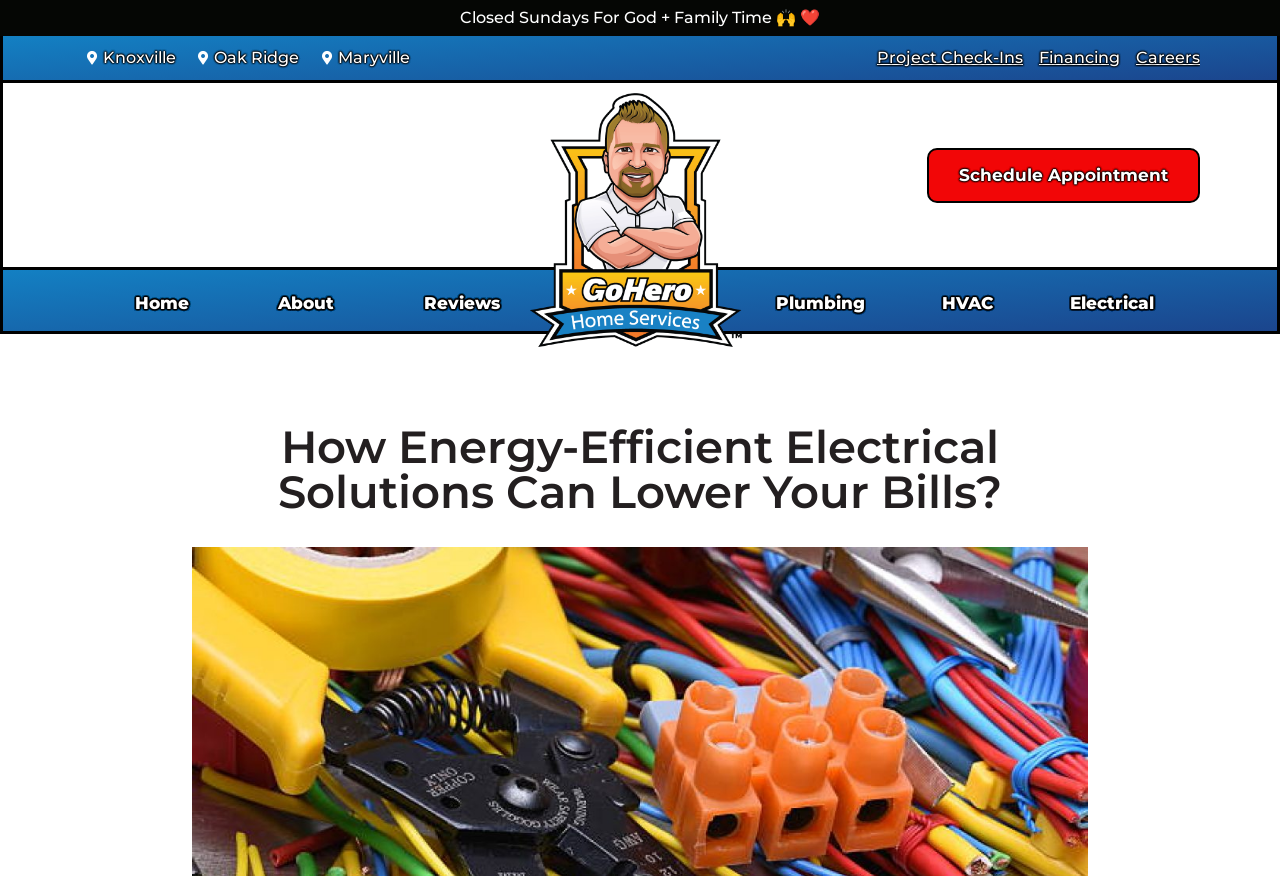Please find the bounding box for the UI element described by: "Oak Ridge".

[0.15, 0.053, 0.234, 0.08]